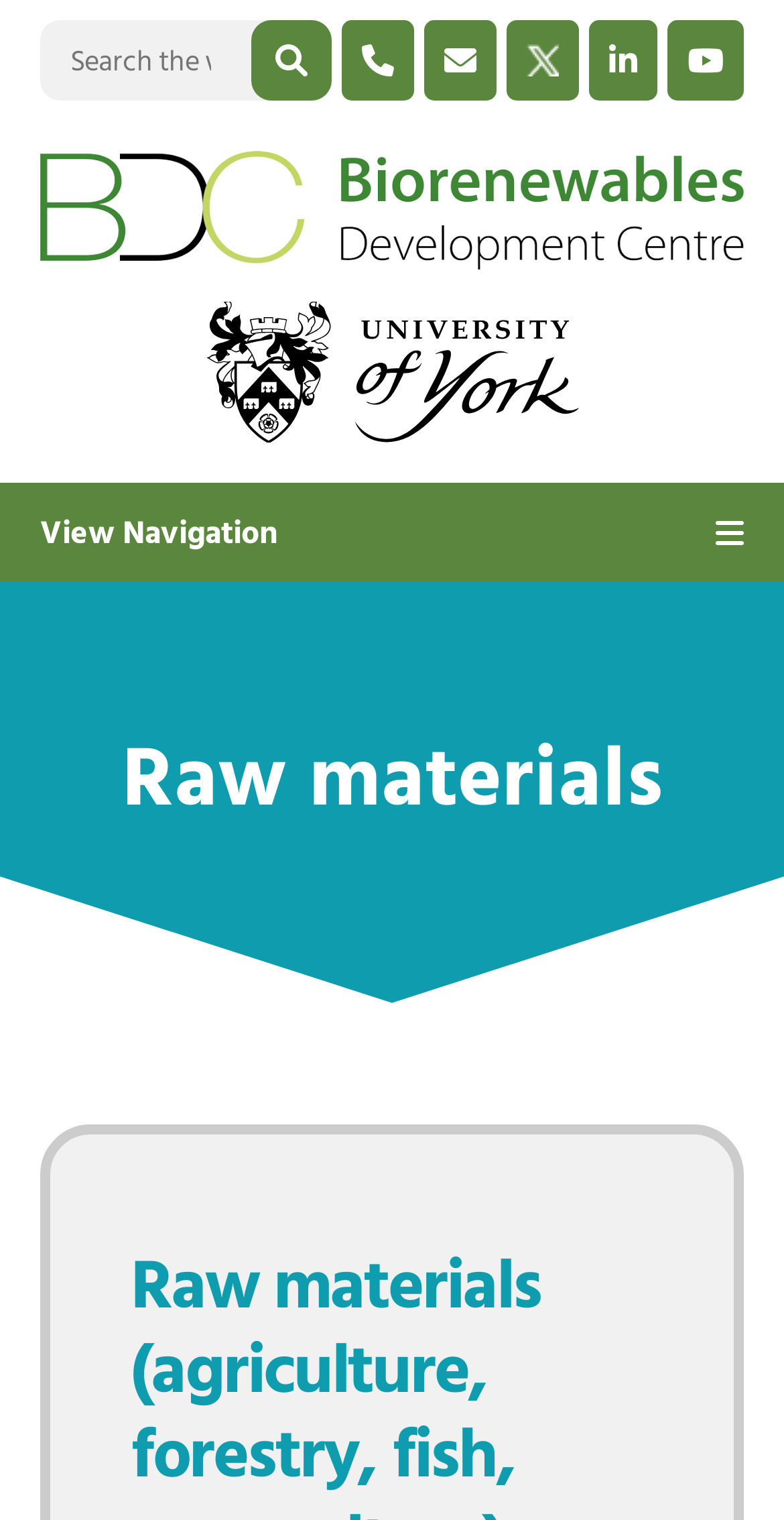Determine the bounding box coordinates for the clickable element required to fulfill the instruction: "View Navigation". Provide the coordinates as four float numbers between 0 and 1, i.e., [left, top, right, bottom].

[0.0, 0.318, 1.0, 0.382]